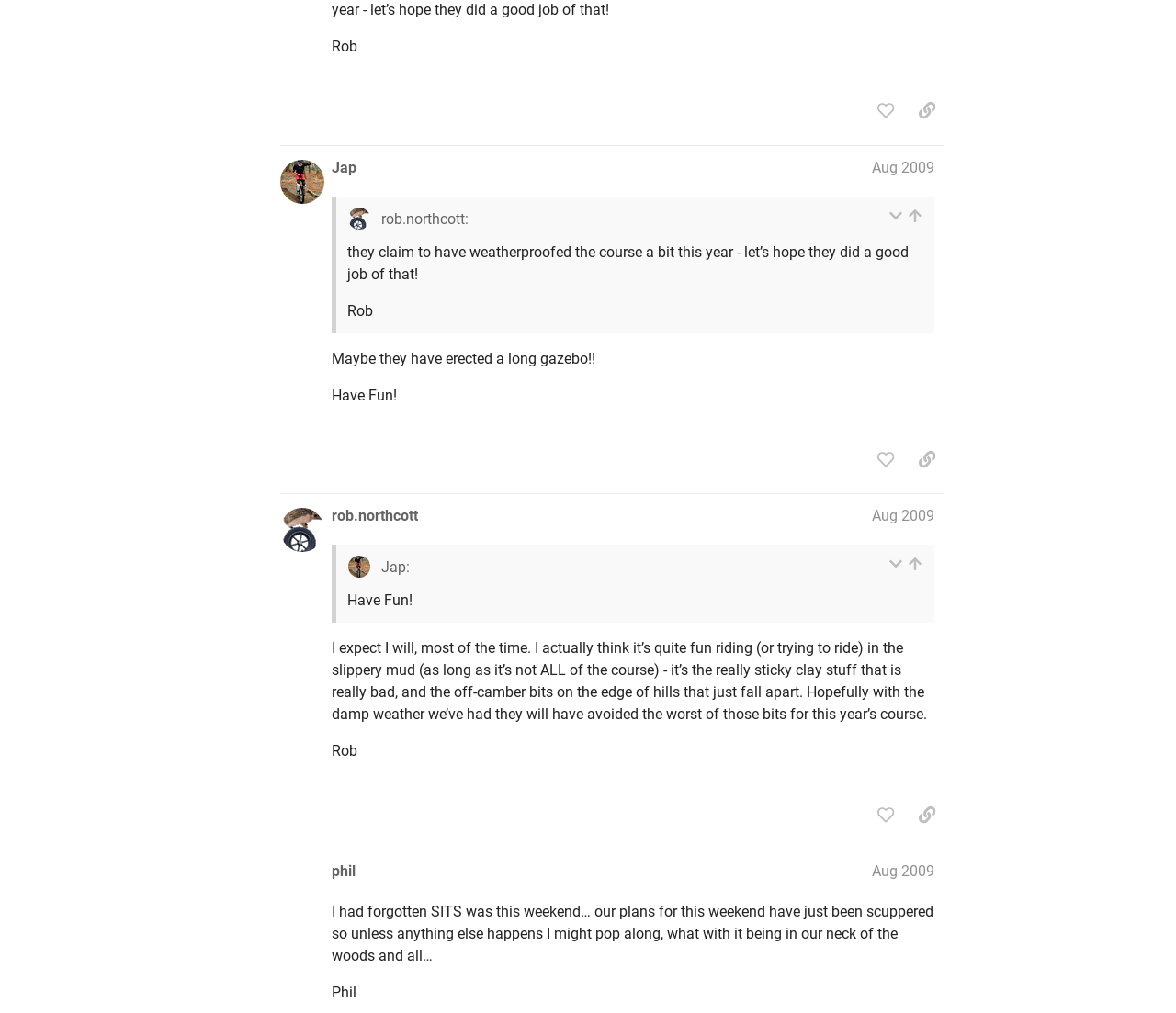Using the description: "Aug 2009", determine the UI element's bounding box coordinates. Ensure the coordinates are in the format of four float numbers between 0 and 1, i.e., [left, top, right, bottom].

[0.741, 0.079, 0.794, 0.096]